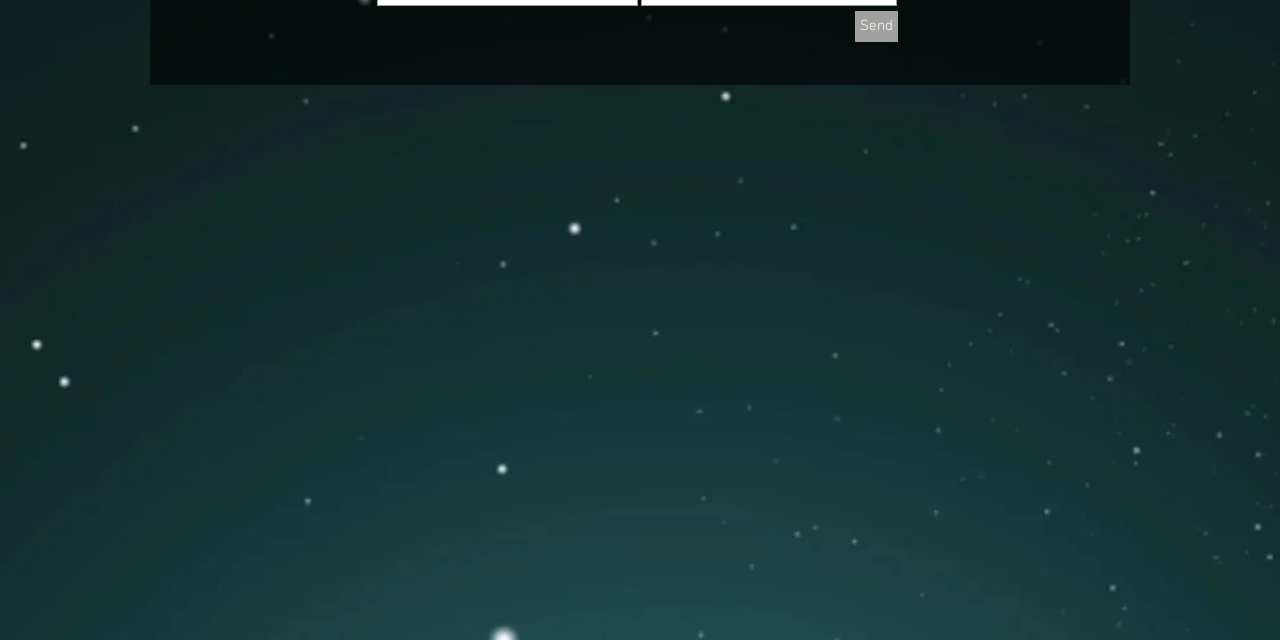Identify the bounding box for the element characterized by the following description: "Send".

[0.668, 0.017, 0.702, 0.066]